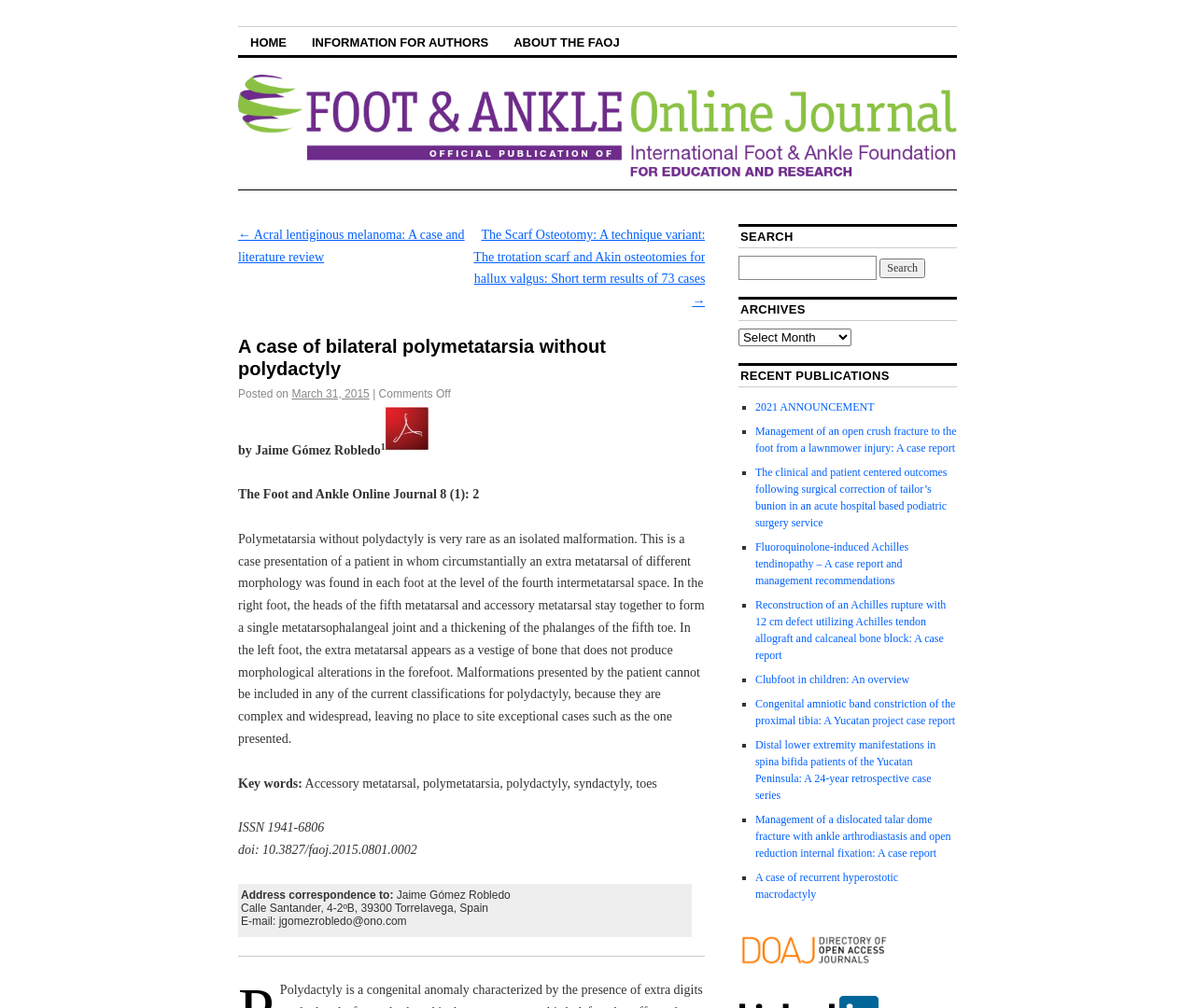Explain the contents of the webpage comprehensively.

The webpage is an online journal article titled "A case of bilateral polymetatarsia without polydactyly" from The Foot and Ankle Online Journal. At the top of the page, there are four links: "HOME", "INFORMATION FOR AUTHORS", "ABOUT THE FAOJ", and an empty link. Below these links, there are two navigation links: "← Acral lentuginous melanoma: A case and literature review" and "The Scarf Osteotomy: A technique variant: The trotation scarf and Akin osteotomies for hallux valgus: Short term results of 73 cases →".

The main content of the article is divided into several sections. The first section is the title of the article, followed by the posted date, "March 31, 2015", and the author's name, "Jaime Gómez Robledo". There is also a link to a PDF version of the article.

The article's abstract is presented in a block of text, describing a rare case of polymetatarsia without polydactyly. The text is followed by keywords and an ISSN number.

Below the abstract, there is a section with the author's contact information, including an email address and a physical address.

On the right side of the page, there are three sections: "SEARCH", "ARCHIVES", and "RECENT PUBLICATIONS". The "SEARCH" section has a search bar and a button. The "ARCHIVES" section has a dropdown menu. The "RECENT PUBLICATIONS" section lists several recent articles with links, each preceded by a bullet point.

At the bottom of the page, there is a horizontal separator line, and a link to another article.